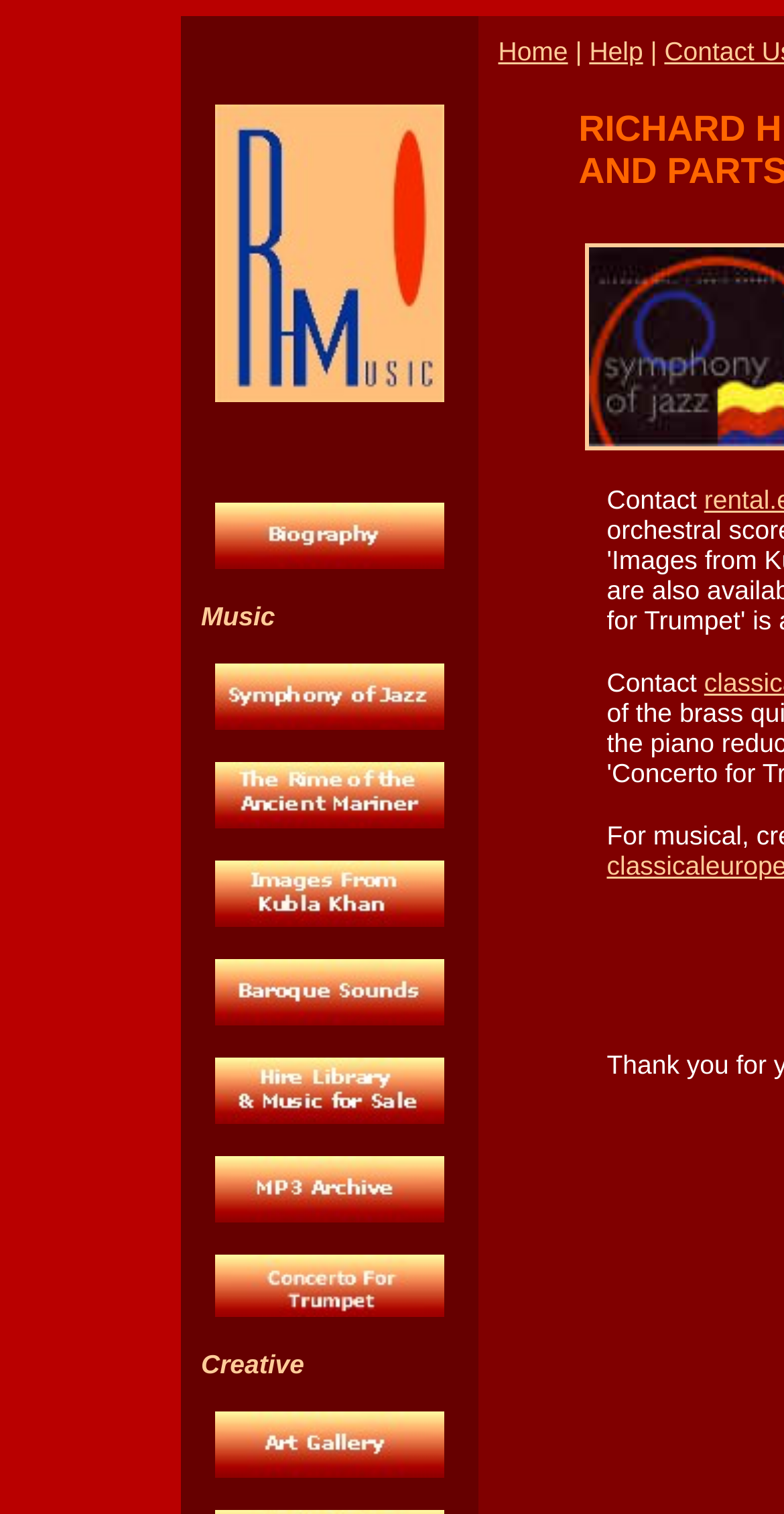Generate a comprehensive caption for the webpage you are viewing.

The webpage is about Richard Hill's Music, specifically highlighting the hire of orchestral scores and parts. At the top, there is a prominent image, accompanied by a link. Below this, there are multiple links, each with an associated image, arranged in a vertical column. These links are likely navigation options or featured items. 

To the left of these links, there are two static text elements, "Music" and "Creative", which may be section headings or category labels. 

At the top right, there are two links, "Home" and "Help", which are likely navigation links. The "Help" link has a nested static text element containing a non-breaking space character, which may be a separator or a placeholder.

Overall, the webpage appears to be a music-related website, with a focus on hiring or purchasing orchestral scores and parts, and featuring a prominent image and multiple navigation links.